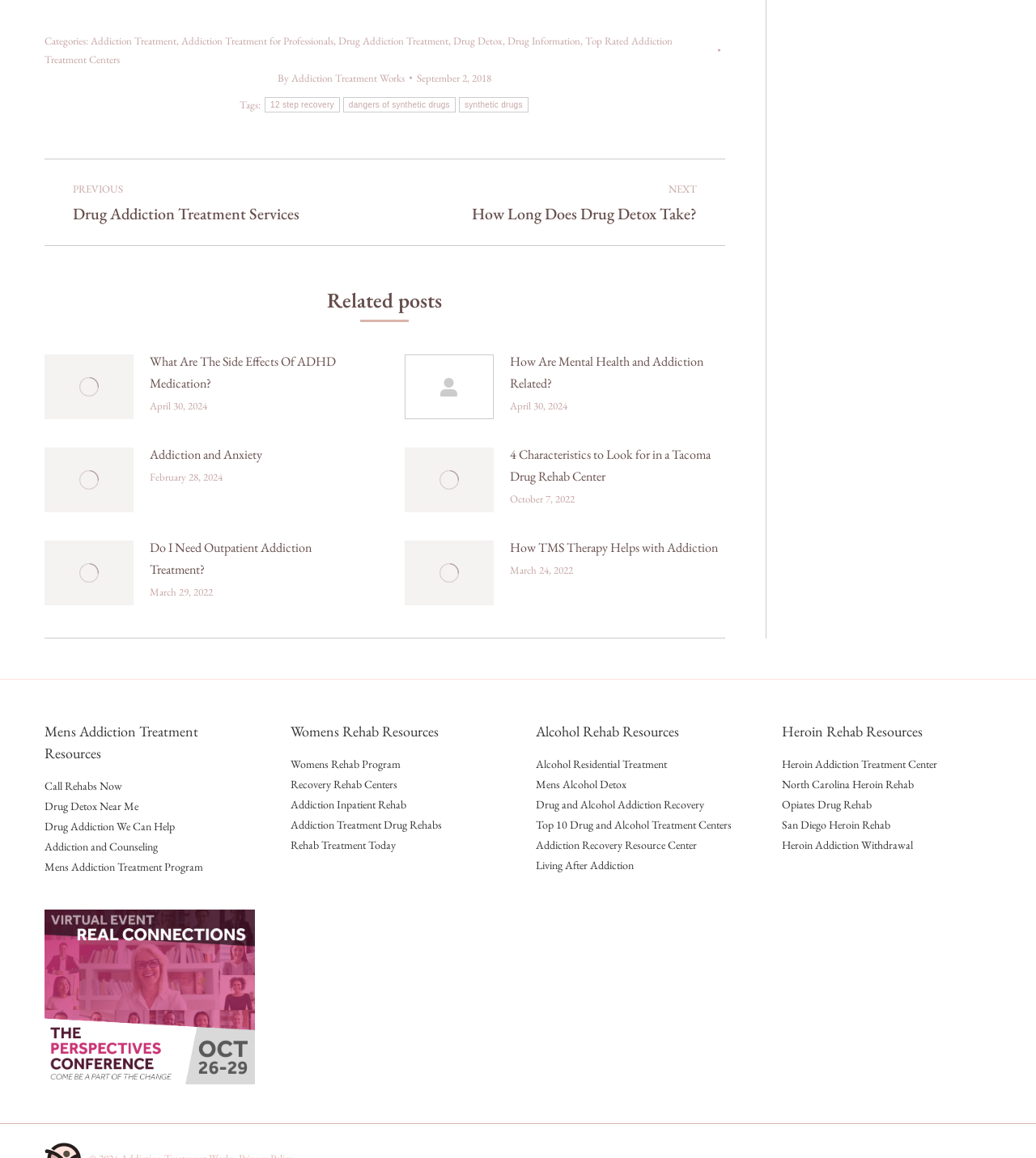What is the topic of the link '4 Characteristics to Look for in a Tacoma Drug Rehab Center'?
Please answer the question with a detailed and comprehensive explanation.

I found a link element with the text '4 Characteristics to Look for in a Tacoma Drug Rehab Center' and an image element with the text 'tacoma drug rehab center group therapy' preceding it. Therefore, the topic of the link is related to Tacoma Drug Rehab Center.